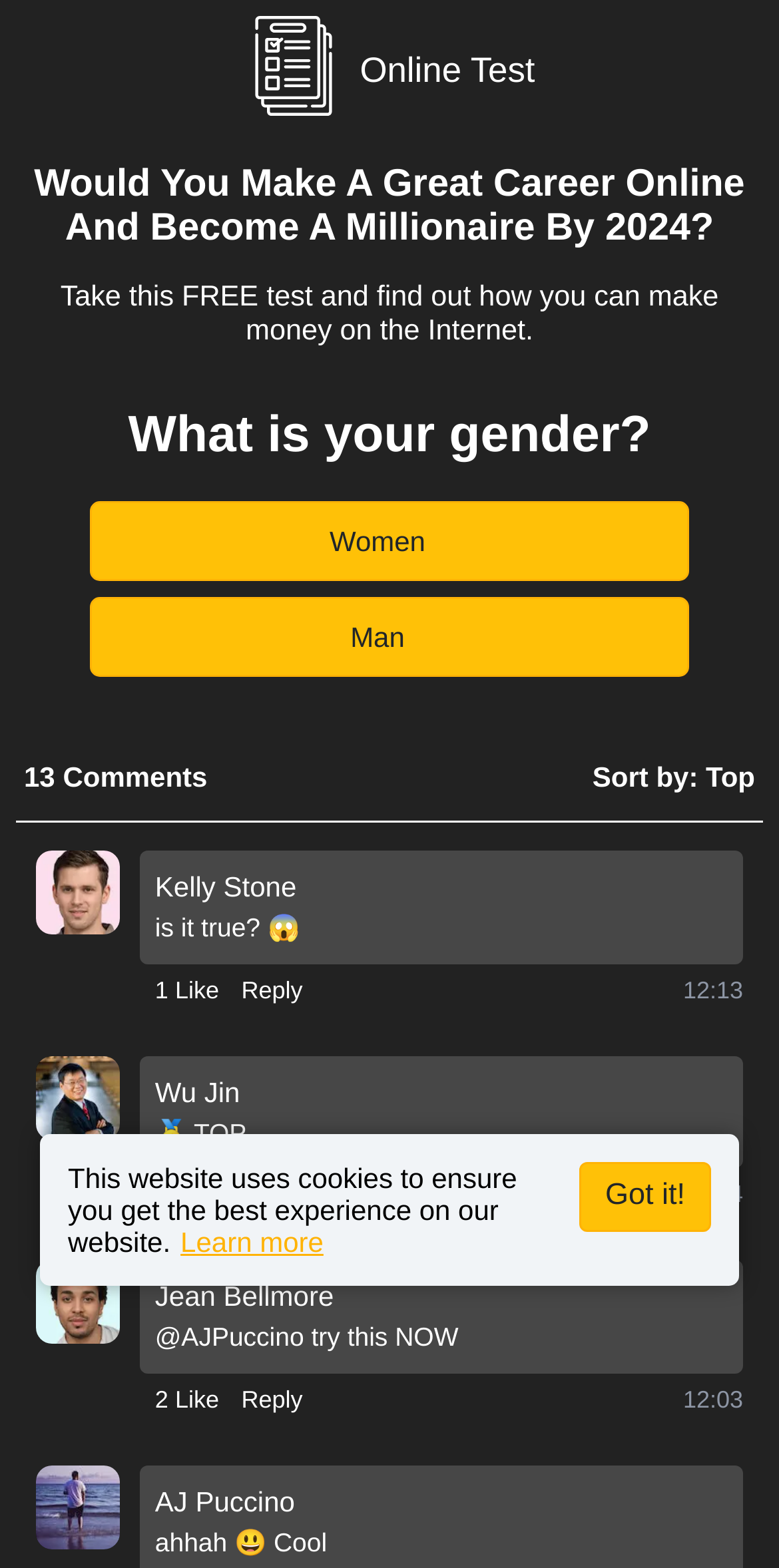Provide a brief response to the question below using one word or phrase:
How many likes does the first comment have?

1 Like